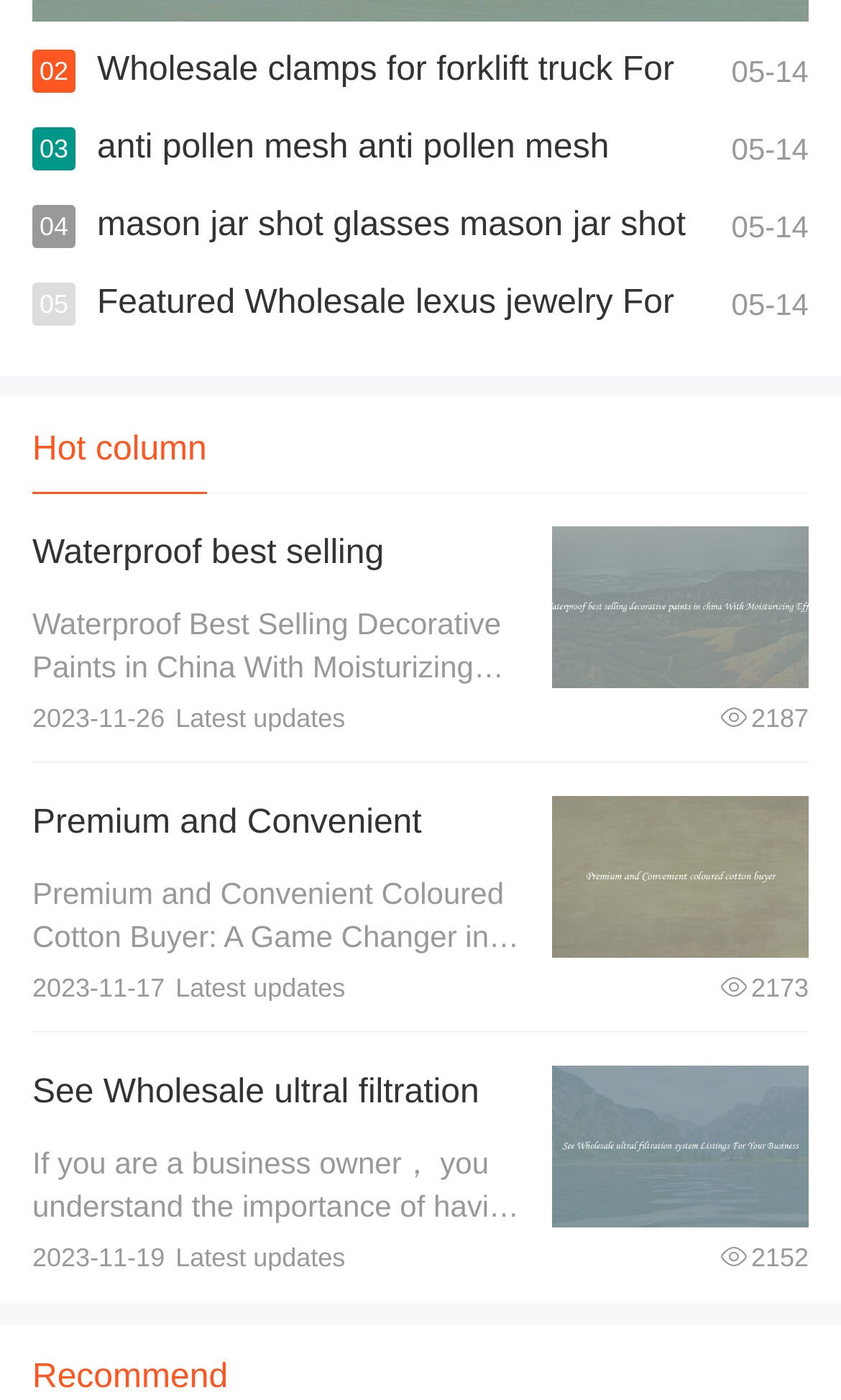Locate the bounding box coordinates of the clickable area to execute the instruction: "Check latest updates on 2023-11-26". Provide the coordinates as four float numbers between 0 and 1, represented as [left, top, right, bottom].

[0.038, 0.502, 0.196, 0.524]